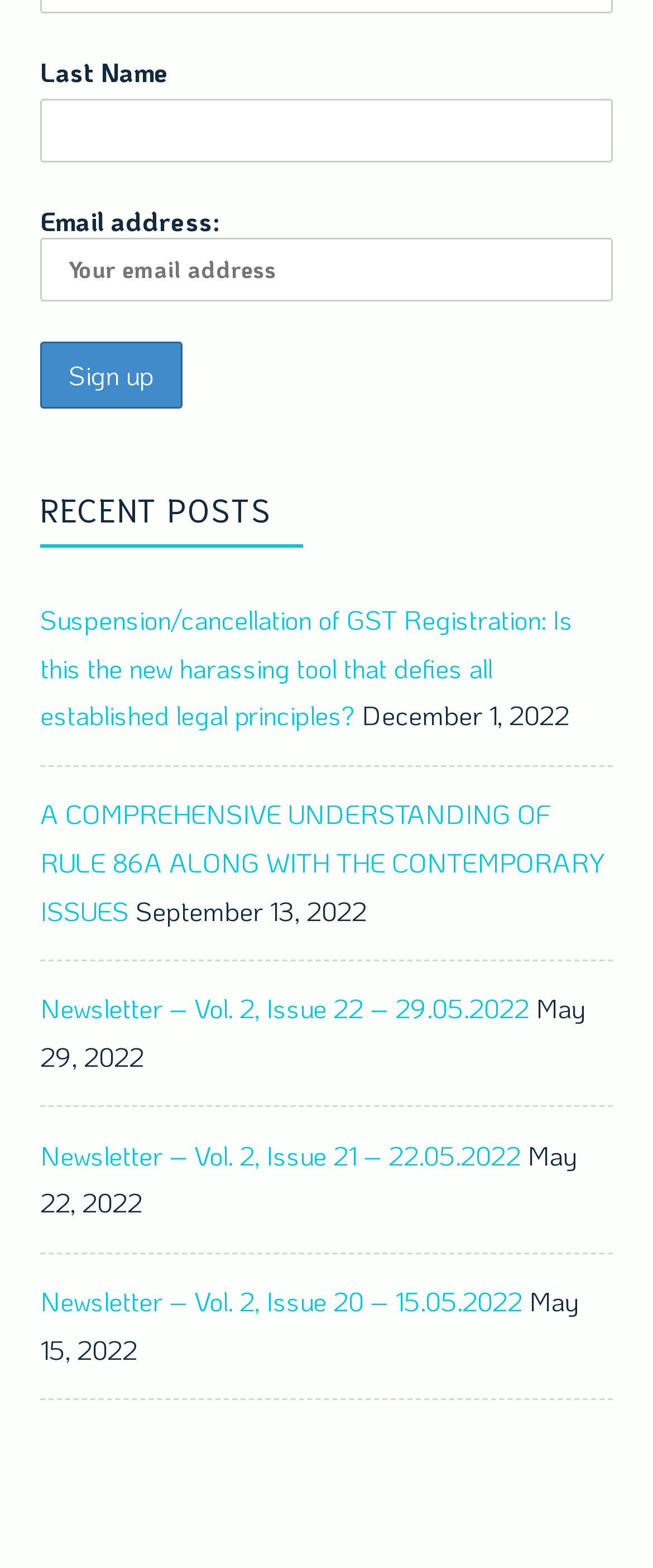Locate the bounding box coordinates of the area you need to click to fulfill this instruction: 'Enter email address'. The coordinates must be in the form of four float numbers ranging from 0 to 1: [left, top, right, bottom].

[0.062, 0.151, 0.938, 0.192]